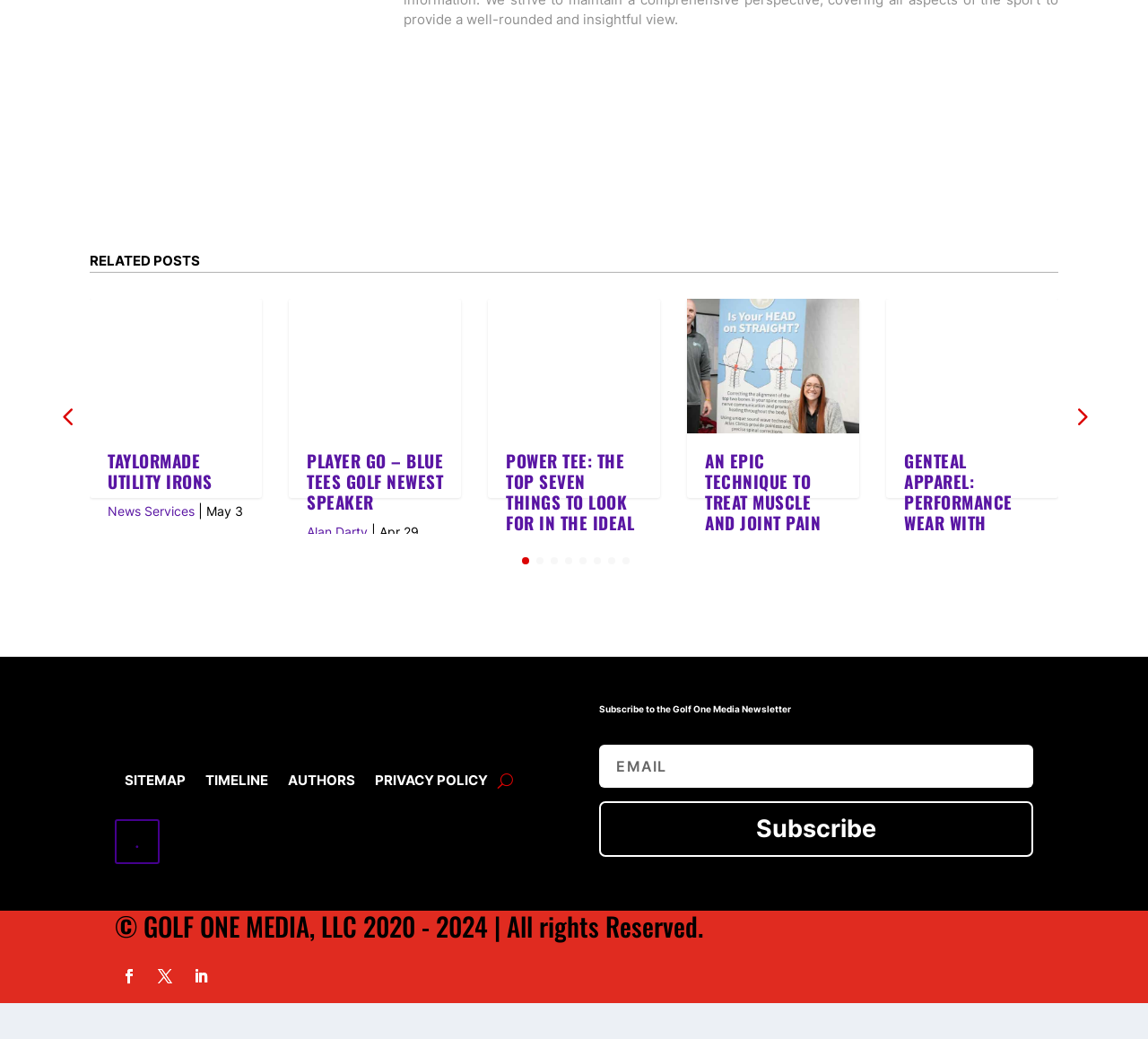Show the bounding box coordinates of the element that should be clicked to complete the task: "Read the article 'TAYLORMADE UTILITY IRONS'".

[0.094, 0.435, 0.212, 0.483]